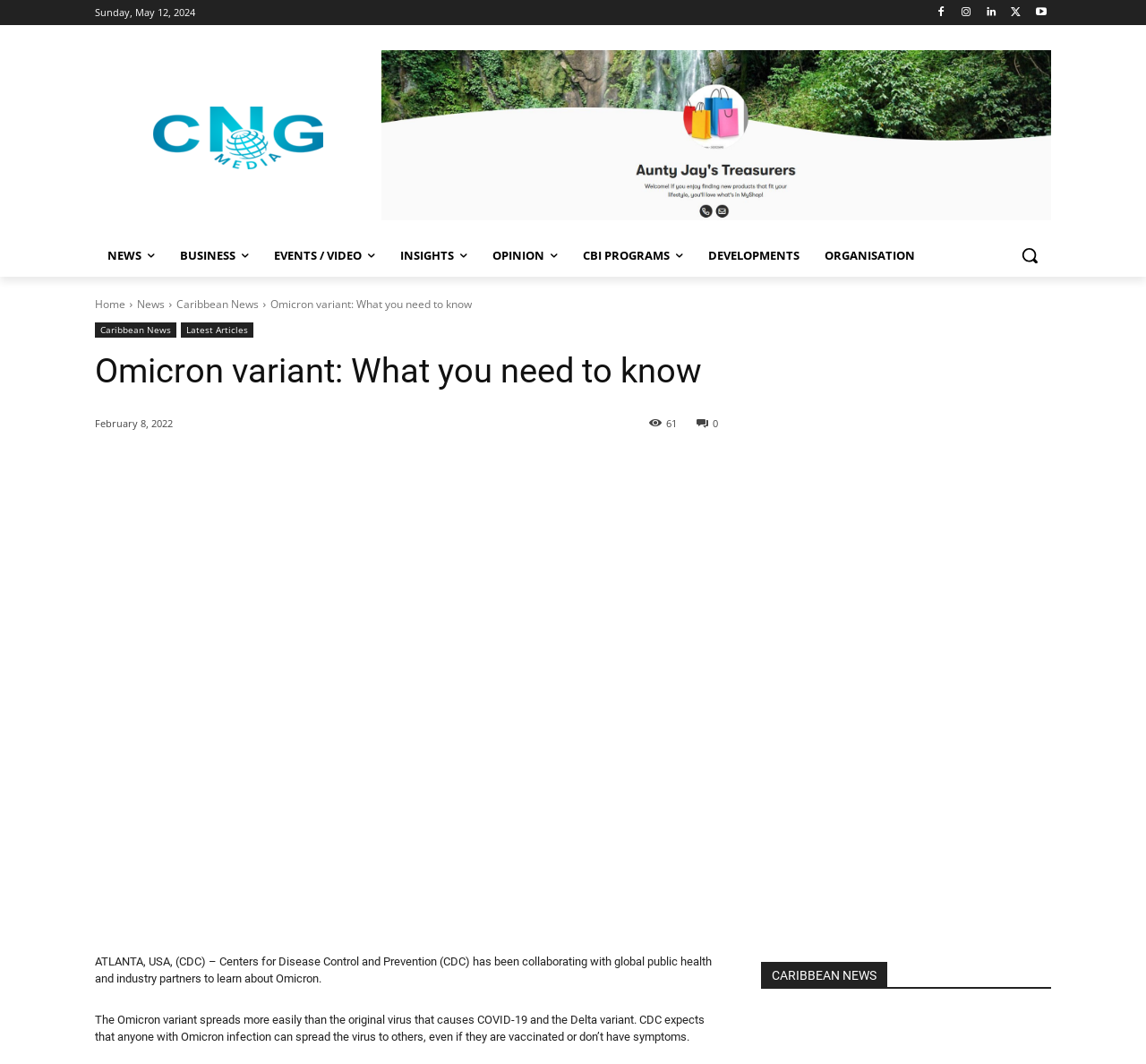Highlight the bounding box coordinates of the region I should click on to meet the following instruction: "Read the latest articles".

[0.158, 0.303, 0.221, 0.317]